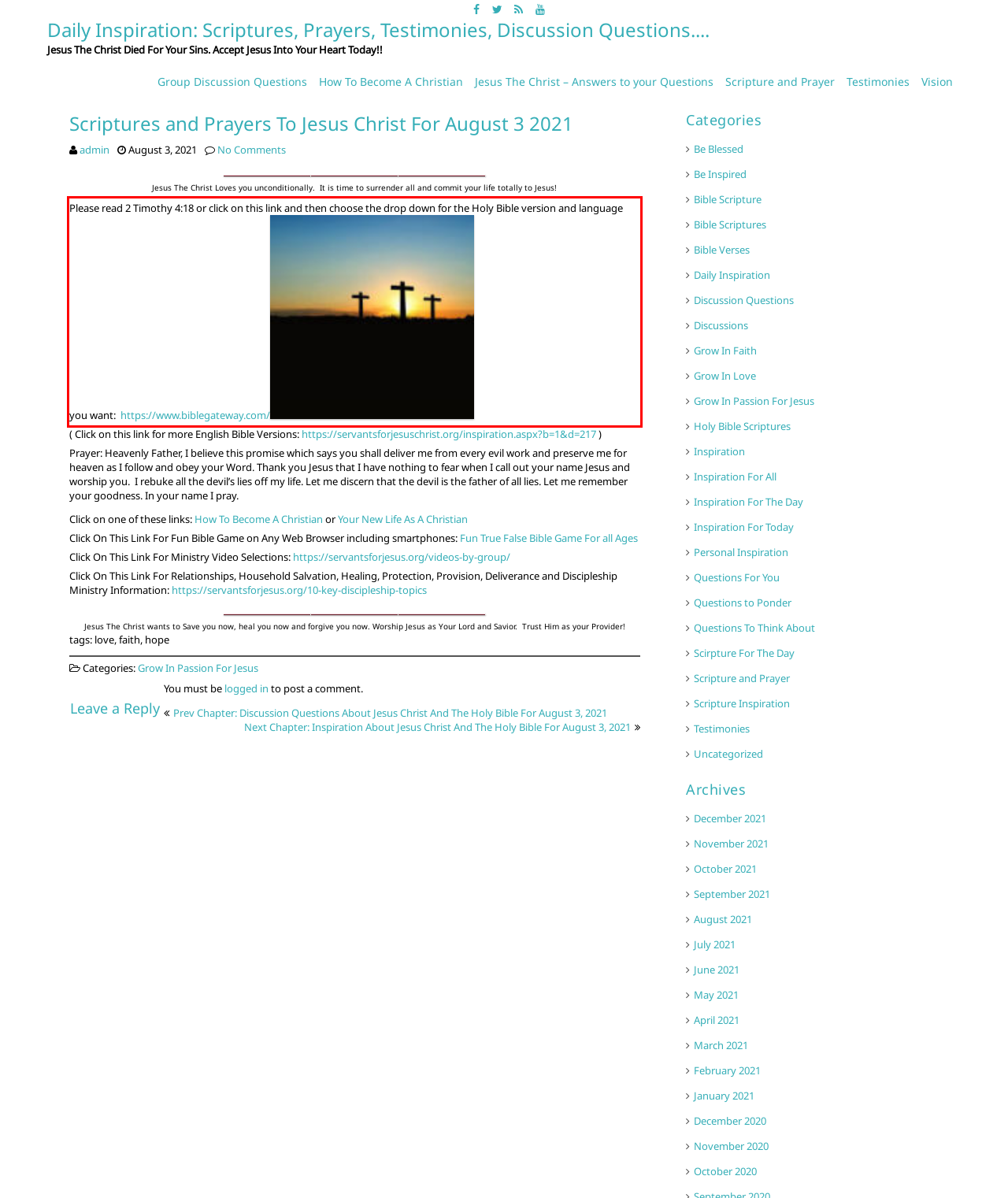Using the provided screenshot of a webpage, recognize and generate the text found within the red rectangle bounding box.

Please read 2 Timothy 4:18 or click on this link and then choose the drop down for the Holy Bible version and language you want: https://www.biblegateway.com/